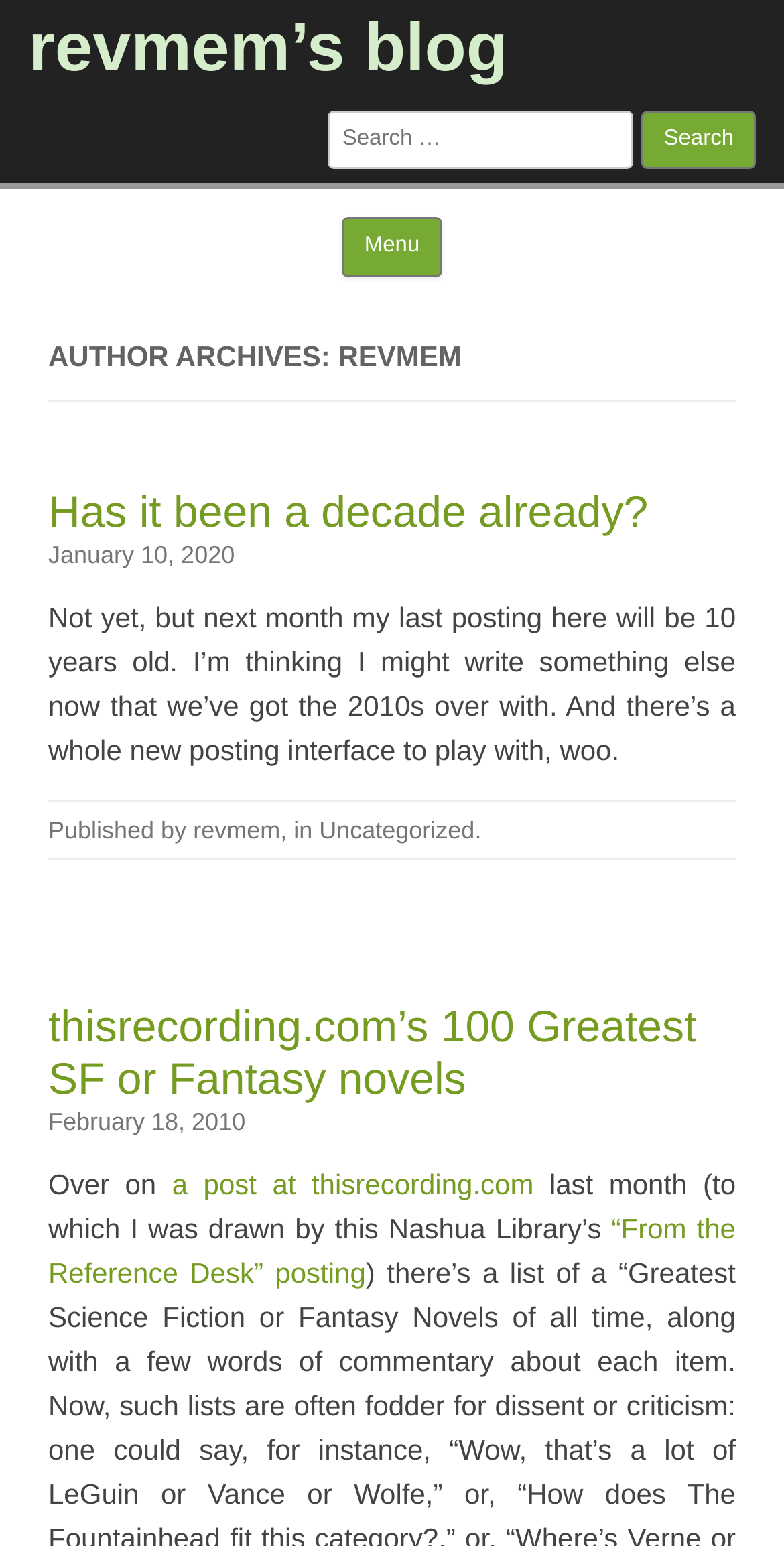Who is the author of the article 'Has it been a decade already?'?
Give a comprehensive and detailed explanation for the question.

The author of the article can be found in the footer section of the article, which contains the text 'Published by revmem'.